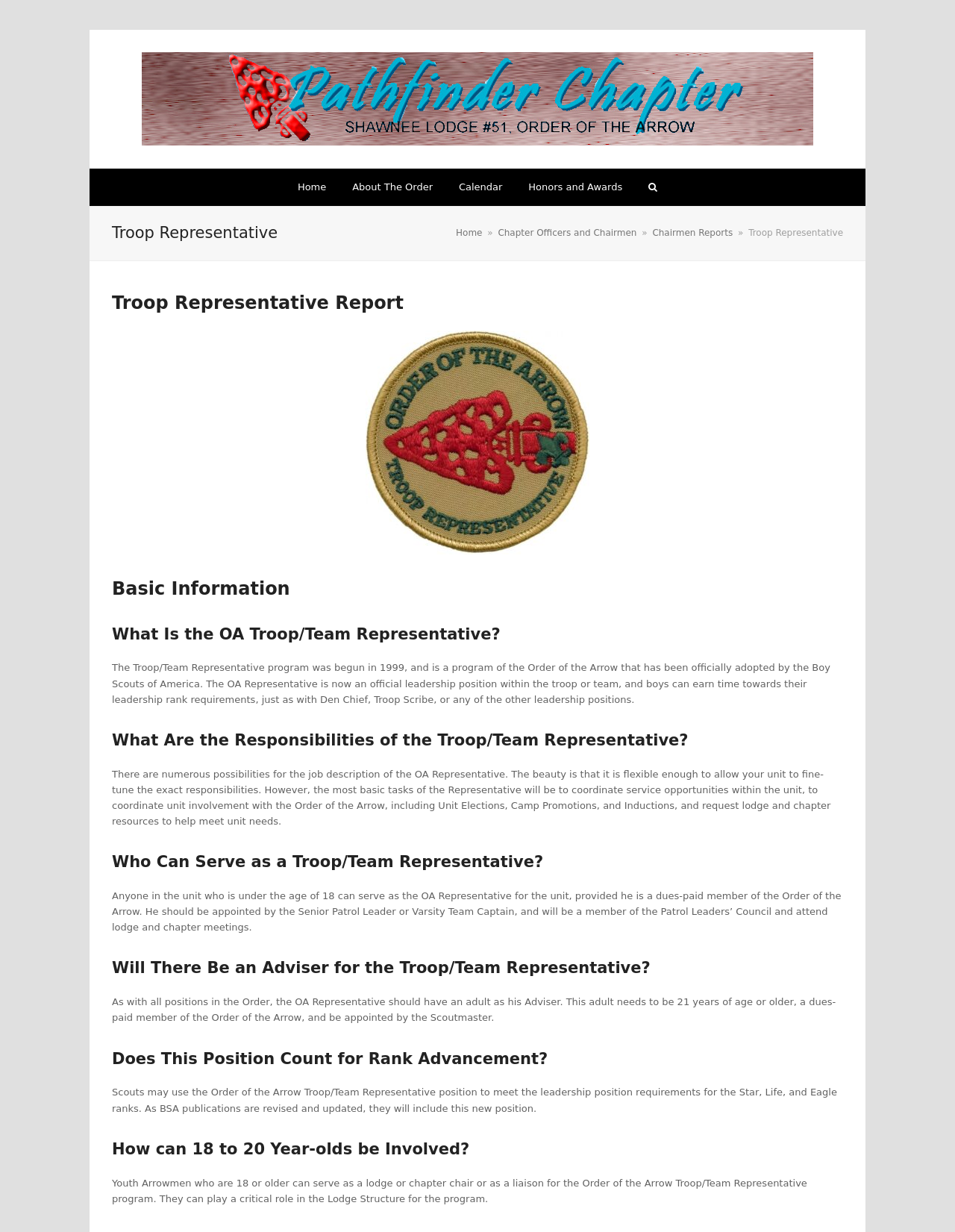What is the OA Troop/Team Representative program?
Provide an in-depth and detailed answer to the question.

The OA Troop/Team Representative program is a program of the Order of the Arrow that has been officially adopted by the Boy Scouts of America, as mentioned in the webpage content under the heading 'Basic Information'.